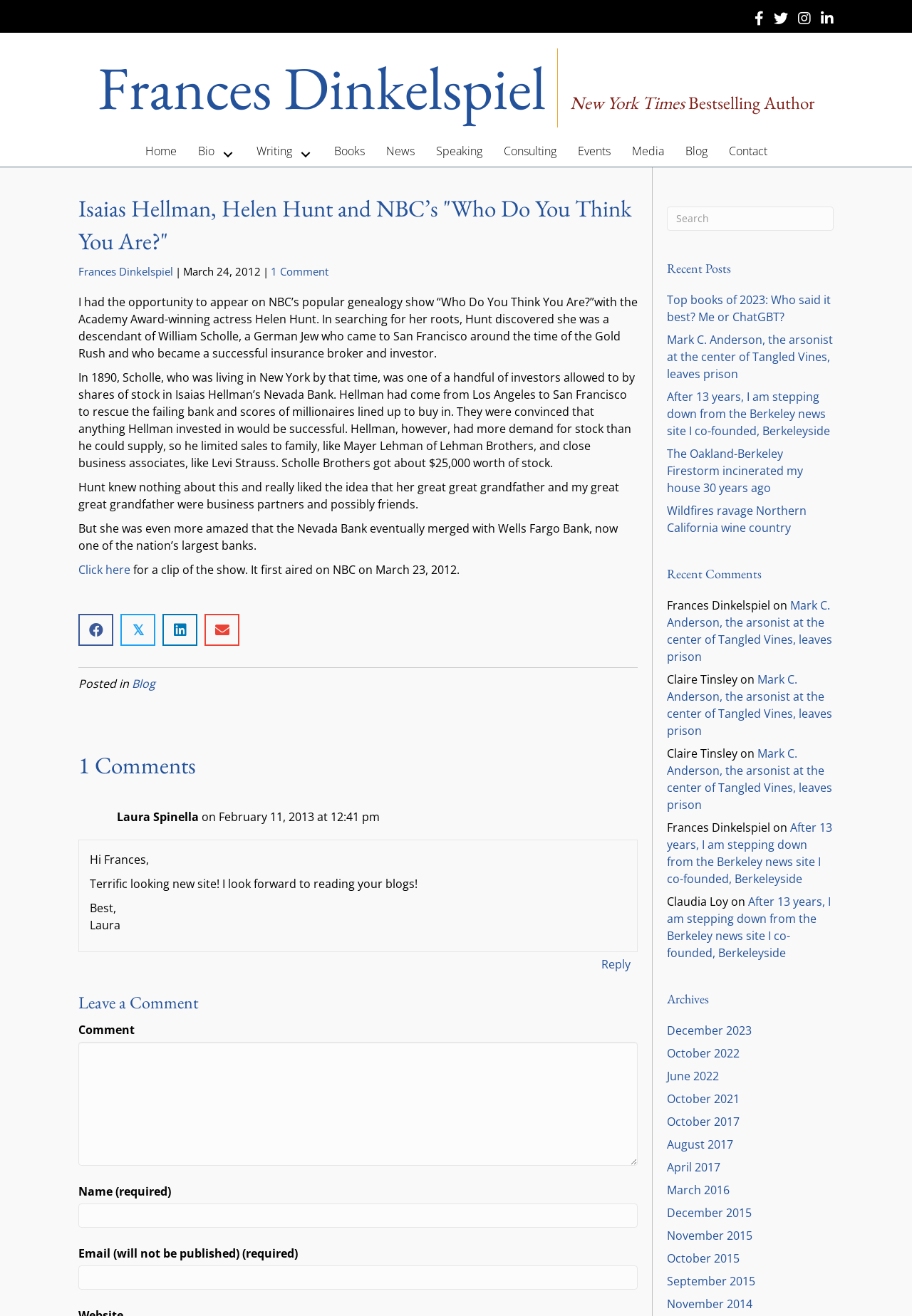Specify the bounding box coordinates of the element's region that should be clicked to achieve the following instruction: "Click on the 'Bio' link". The bounding box coordinates consist of four float numbers between 0 and 1, in the format [left, top, right, bottom].

[0.205, 0.108, 0.269, 0.126]